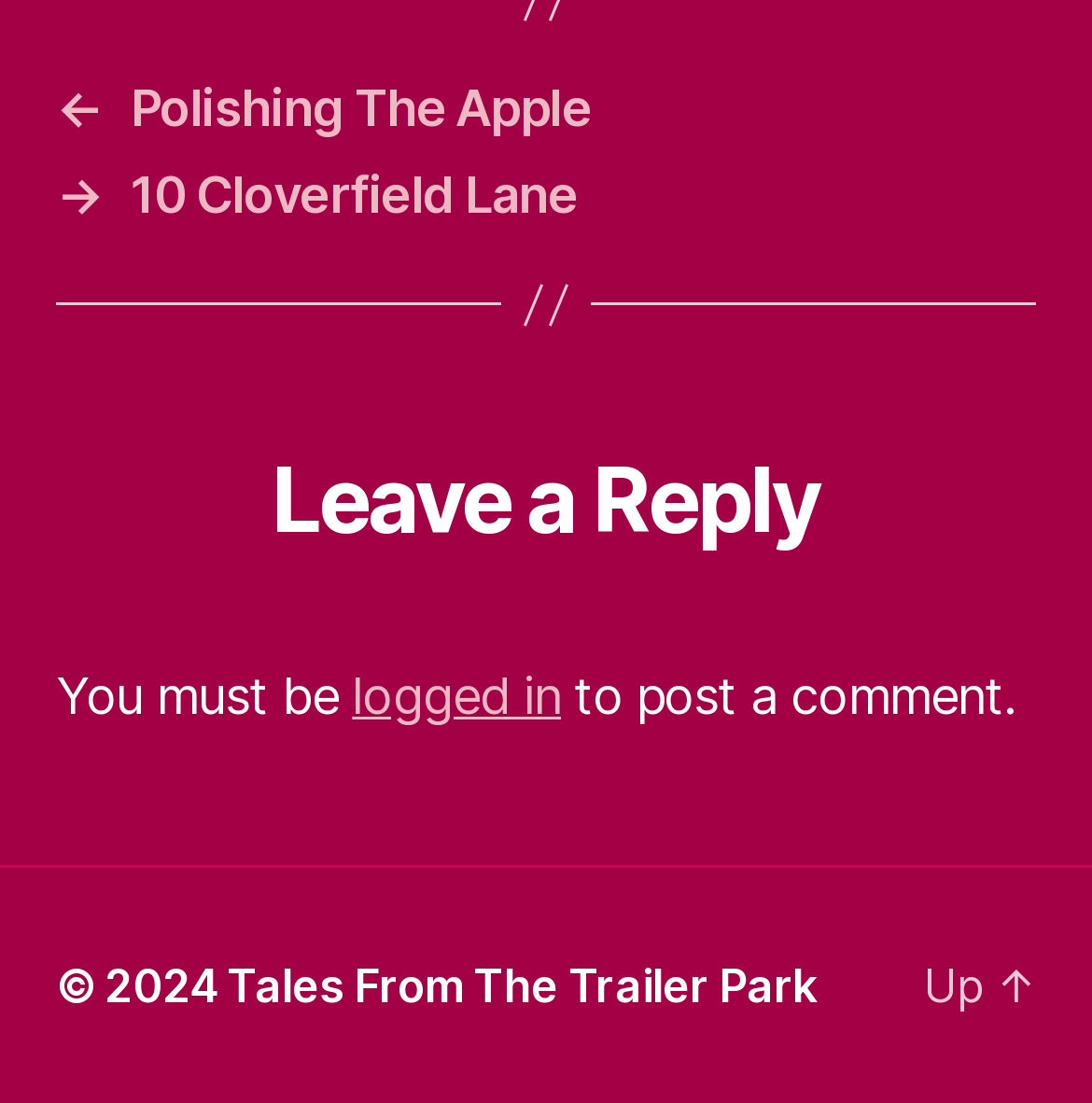Please answer the following question using a single word or phrase: 
What is the purpose of the section below the links?

Leave a reply